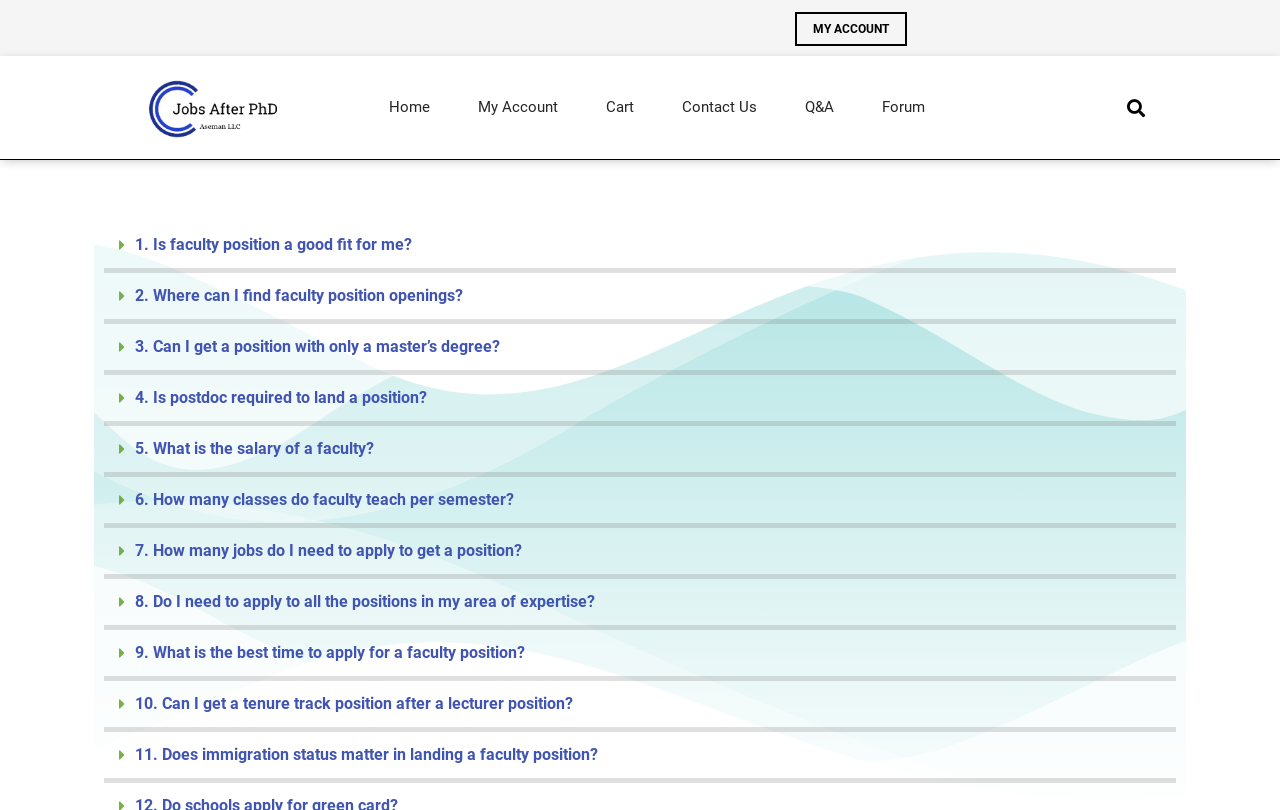Locate the UI element described by Forum in the provided webpage screenshot. Return the bounding box coordinates in the format (top-left x, top-left y, bottom-right x, bottom-right y), ensuring all values are between 0 and 1.

[0.672, 0.099, 0.74, 0.166]